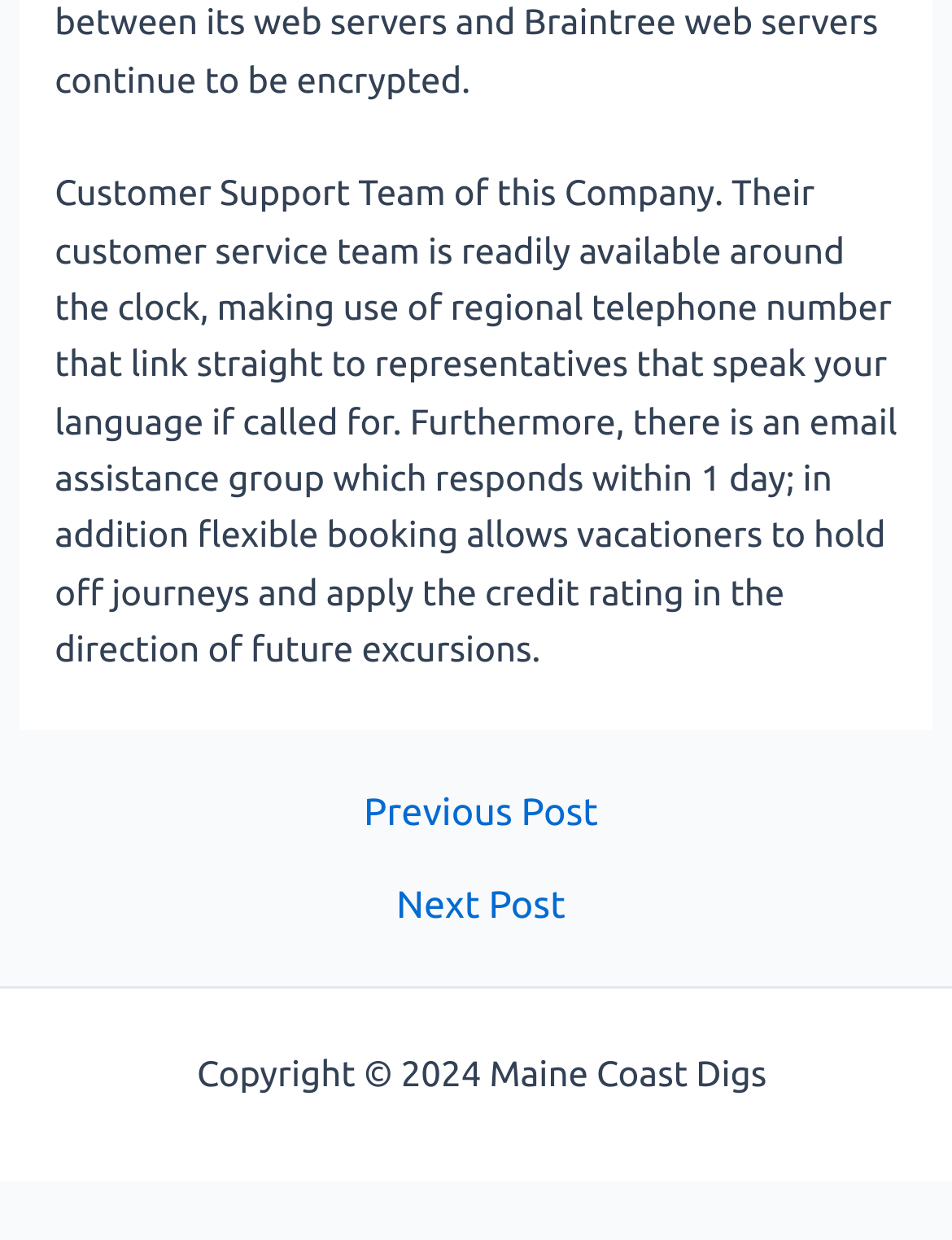Using the information in the image, give a detailed answer to the following question: What is the purpose of the customer support team?

Based on the StaticText element with the text 'Customer Support Team of this Company...', it is clear that the customer support team is available to assist customers around the clock, providing regional telephone numbers and email support.